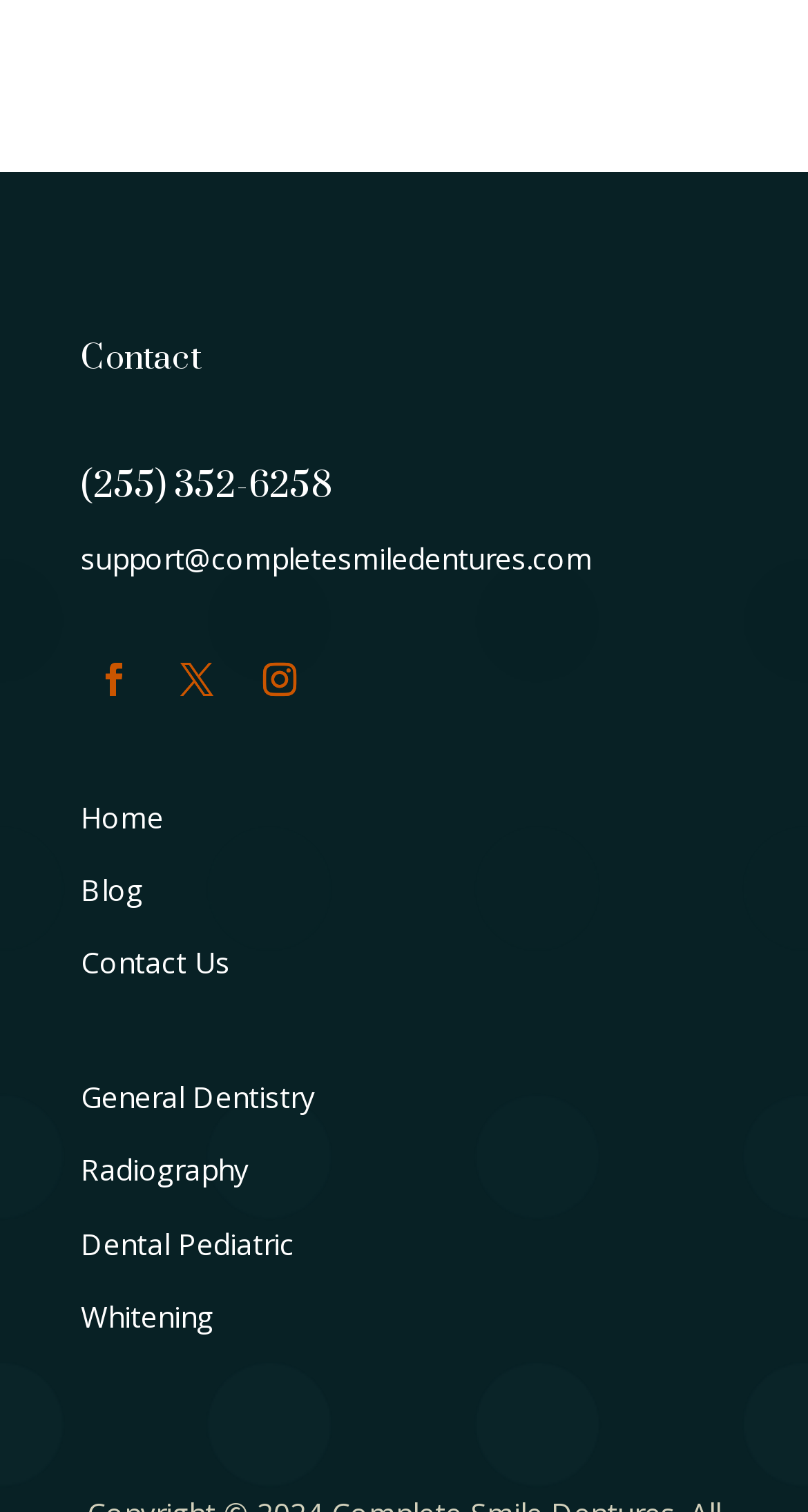What is the phone number for contact?
Refer to the image and give a detailed answer to the query.

The phone number can be found in the heading element with the text '(255) 352-6258' which is located at the top of the webpage, below the 'Contact' heading.